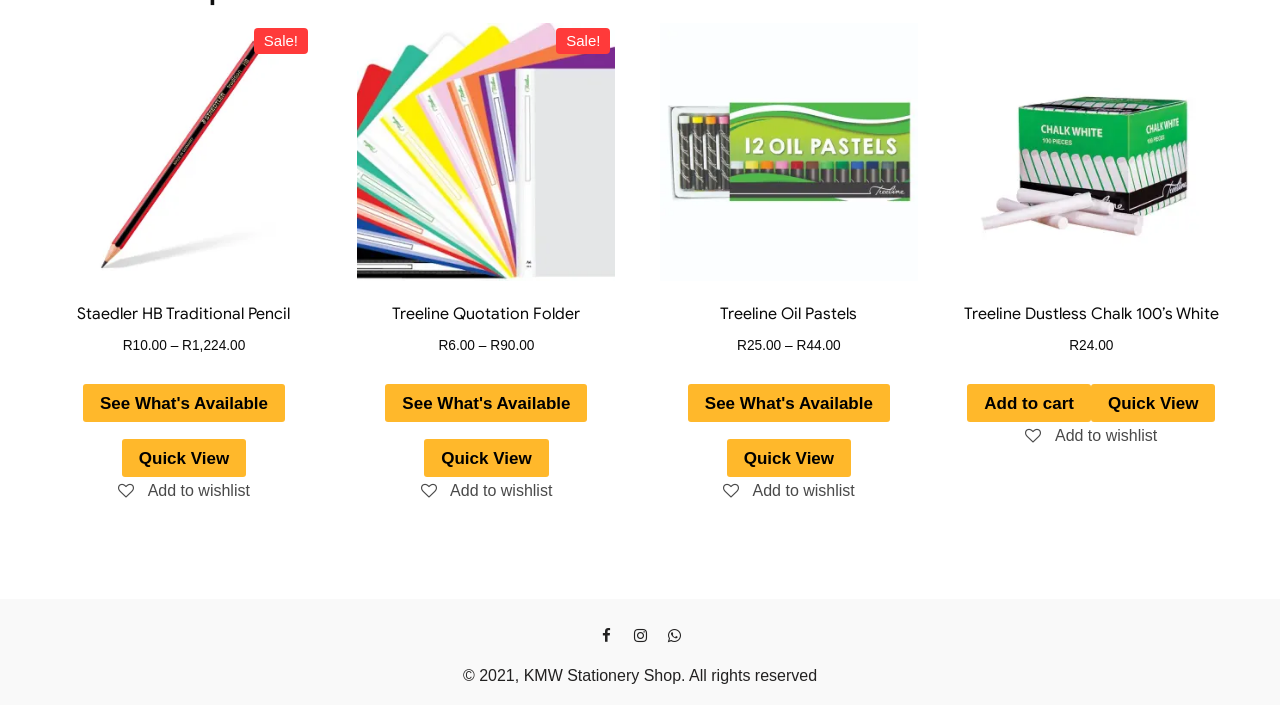What is the copyright year of the KMW Stationery Shop?
Answer with a single word or short phrase according to what you see in the image.

2021